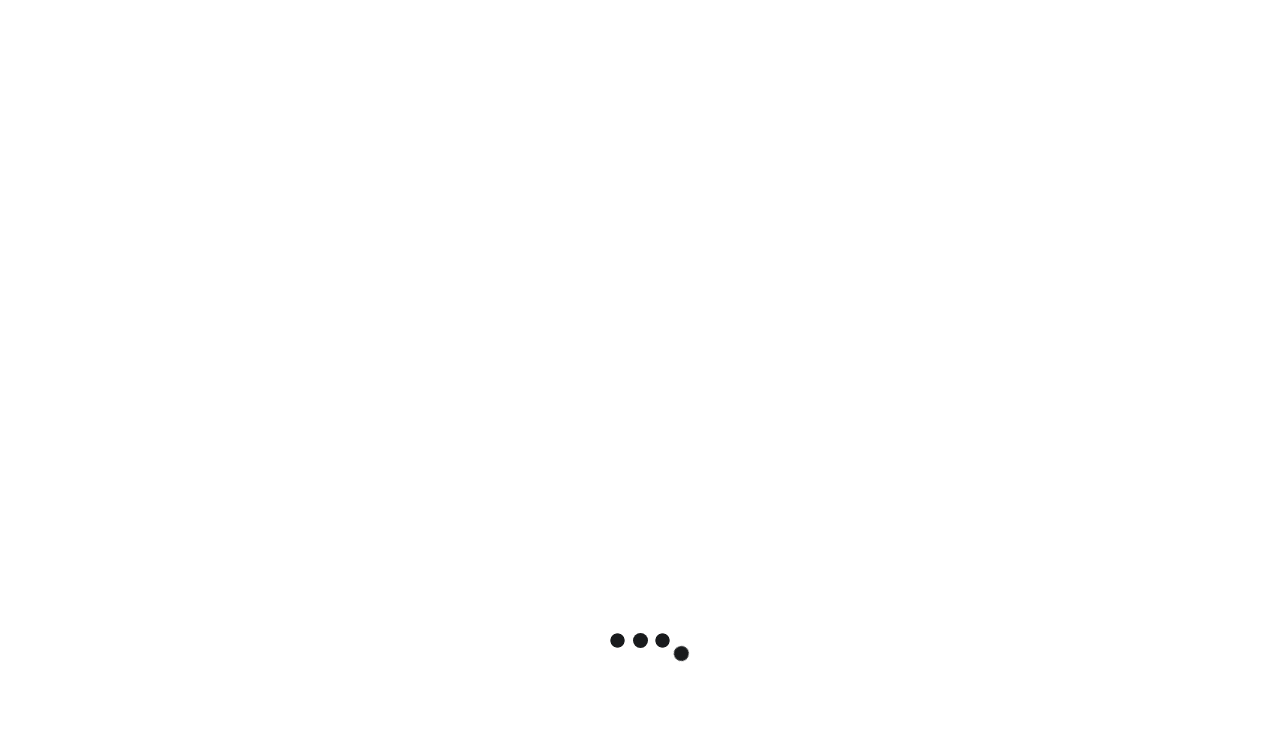Illustrate the webpage thoroughly, mentioning all important details.

This webpage appears to be a news article page from Read.pk. At the top, there is a date "Sunday, May 12, 2024" and a set of links to other pages, including "Live Cricket", "Contact US", "Terms of Service", and "Privacy Policy". Below this, there is a search bar with a button and a logo of Read.pk.

The main content of the page is divided into two sections. On the left, there is a menu with links to different categories, including "HOME", "BLOG", "PAKISTAN", "BUSINESS", "ENTERTAINMENT", "HEALTH", "POLITICS", "SPORTS", "TECHNOLOGY", "TRAVEL", and "WORLD". There is also a social media link and a button with an icon.

On the right, there is a main article with a heading "Myriam françois sparks viral sensation with passionate critique of western actions in red sea region." Below the heading, there is information about the article, including the date "January 25, 2024" and the author "Ibtehaj Tahir".

Below the main article, there is a section titled "Trending Articles" with four articles listed. Each article has a heading, a link, and information about the author and date. The articles are about various topics, including politics, sports, and health.